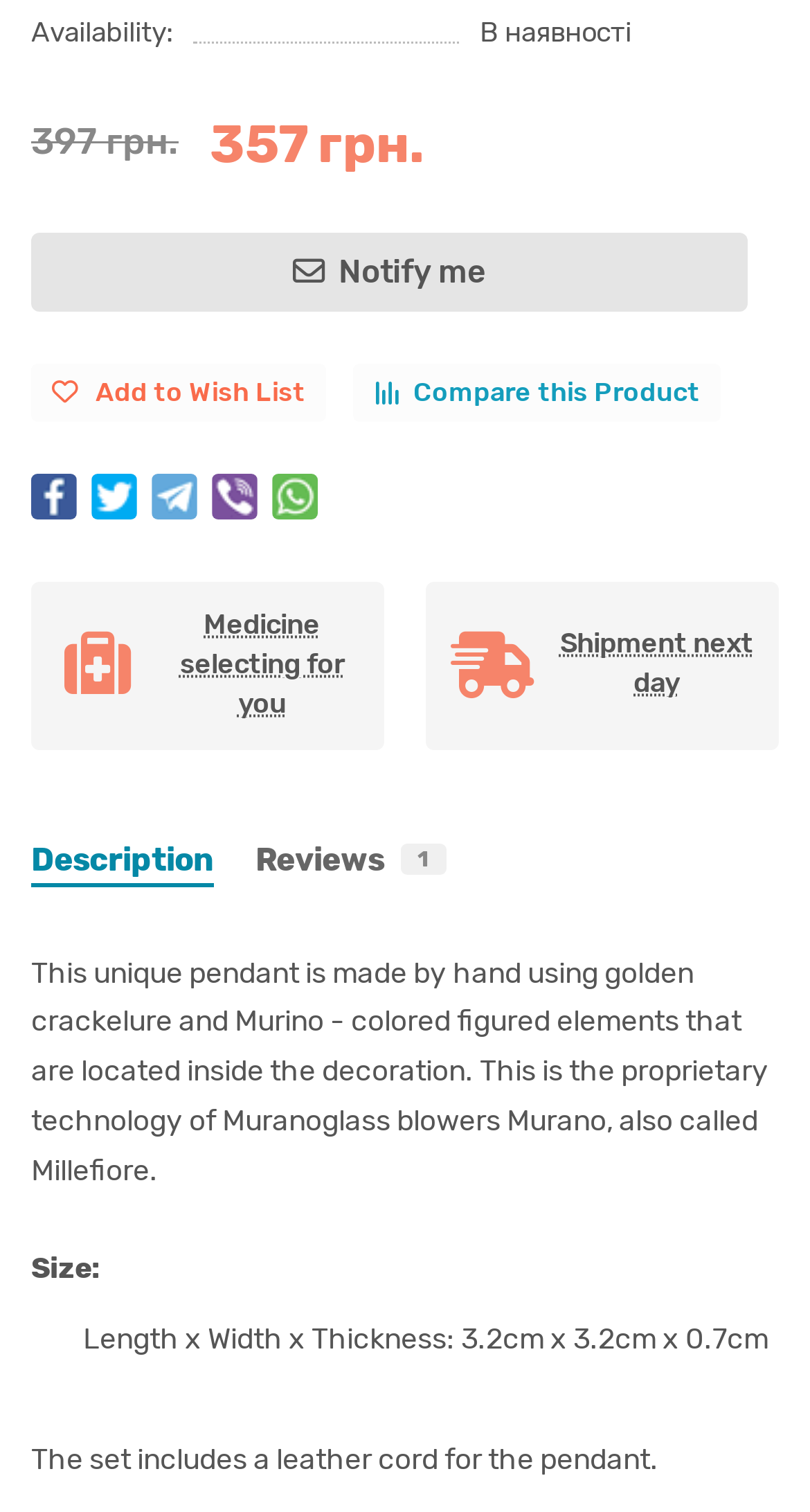Determine the bounding box for the UI element described here: "Reviews 1".

[0.315, 0.553, 0.551, 0.583]